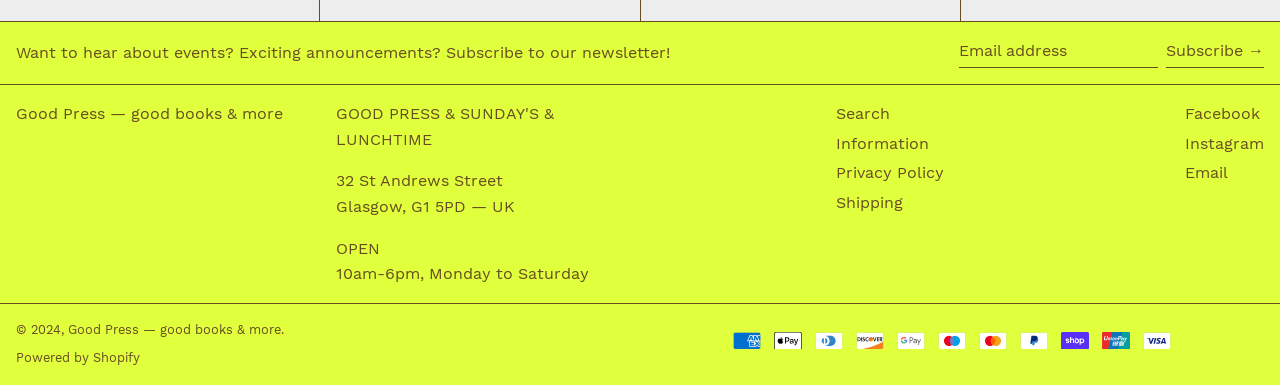What are the payment methods accepted?
Please look at the screenshot and answer in one word or a short phrase.

Various credit cards and online payment methods